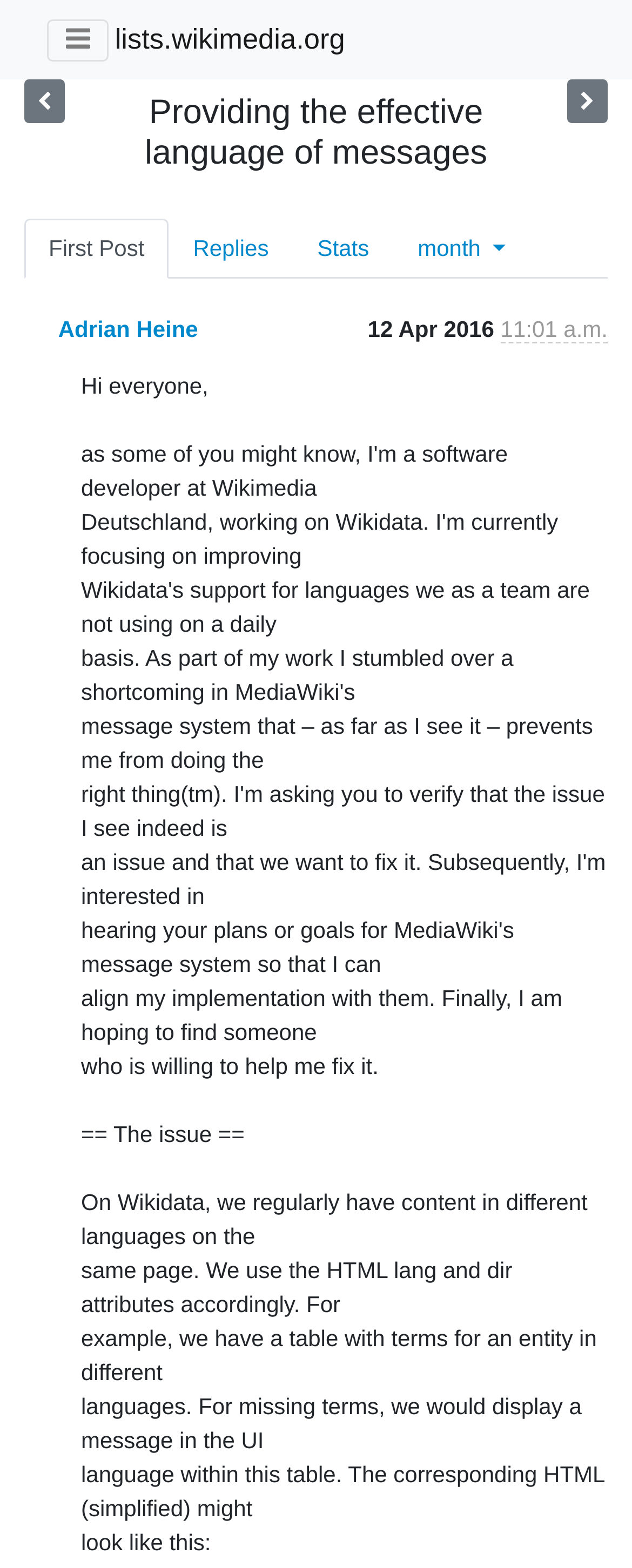Find the bounding box coordinates for the area you need to click to carry out the instruction: "View the first post". The coordinates should be four float numbers between 0 and 1, indicated as [left, top, right, bottom].

[0.038, 0.14, 0.267, 0.178]